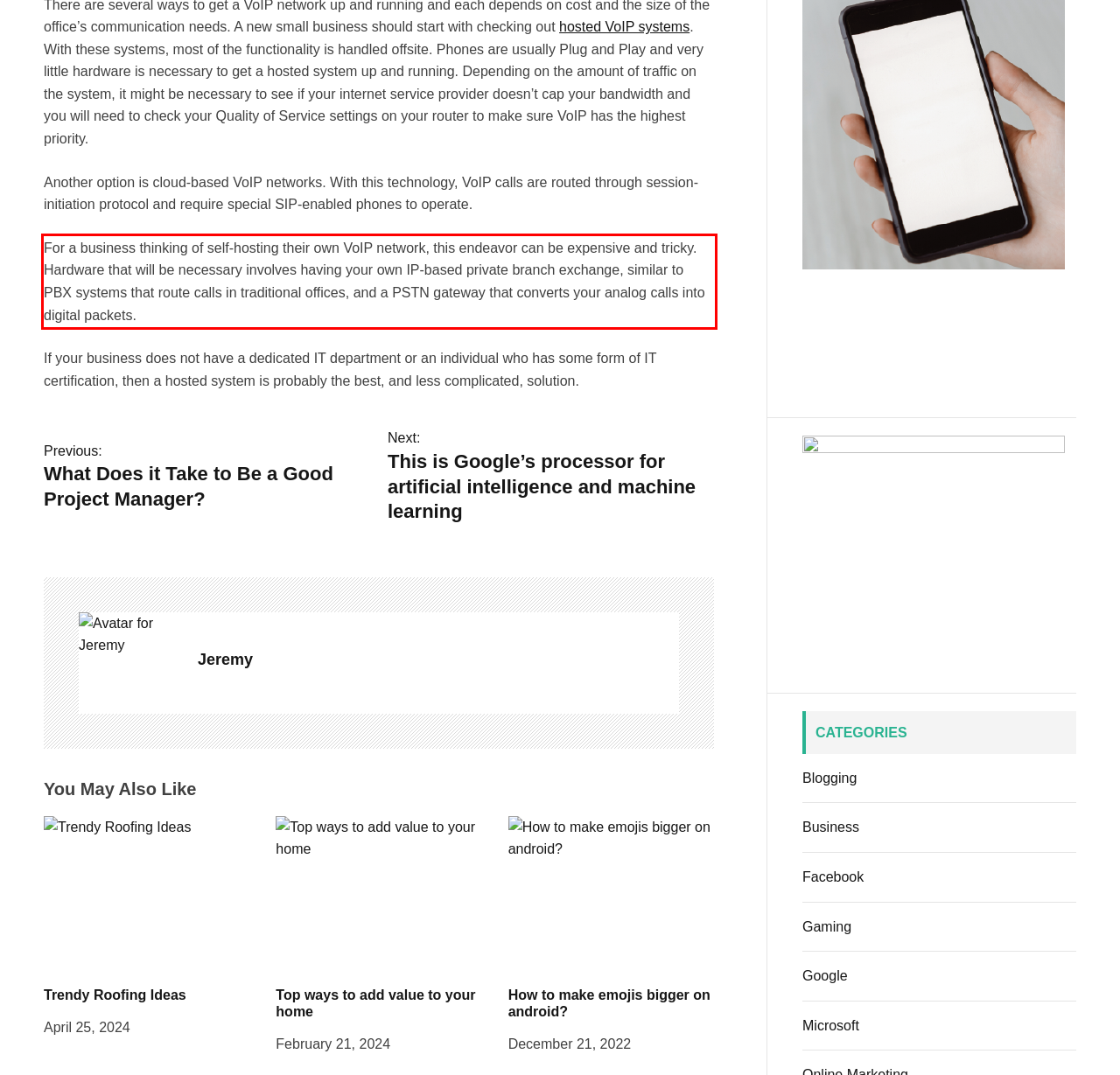By examining the provided screenshot of a webpage, recognize the text within the red bounding box and generate its text content.

For a business thinking of self-hosting their own VoIP network, this endeavor can be expensive and tricky. Hardware that will be necessary involves having your own IP-based private branch exchange, similar to PBX systems that route calls in traditional offices, and a PSTN gateway that converts your analog calls into digital packets.